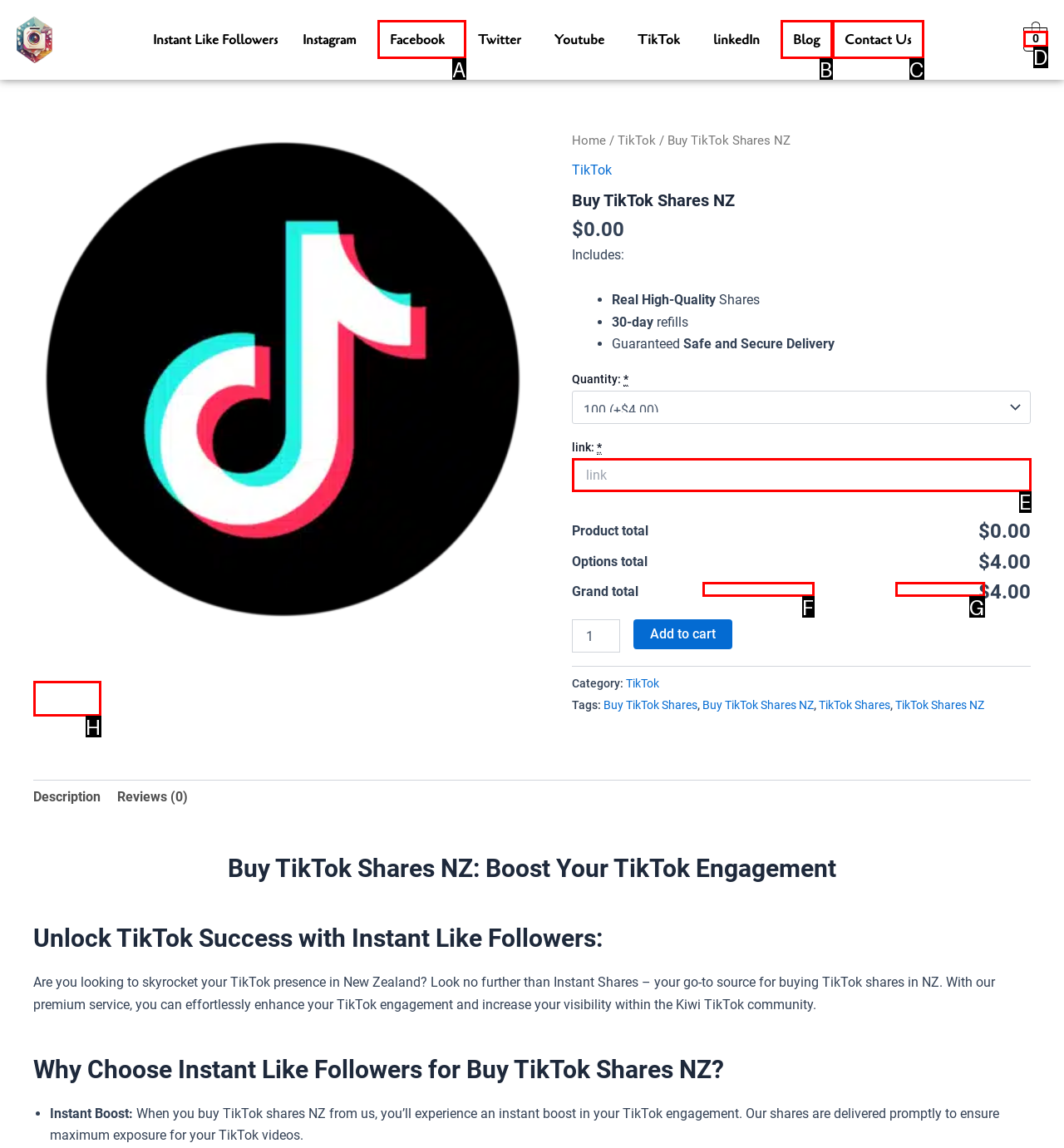Identify the UI element that corresponds to this description: Buy TikTok Shares NZ
Respond with the letter of the correct option.

F